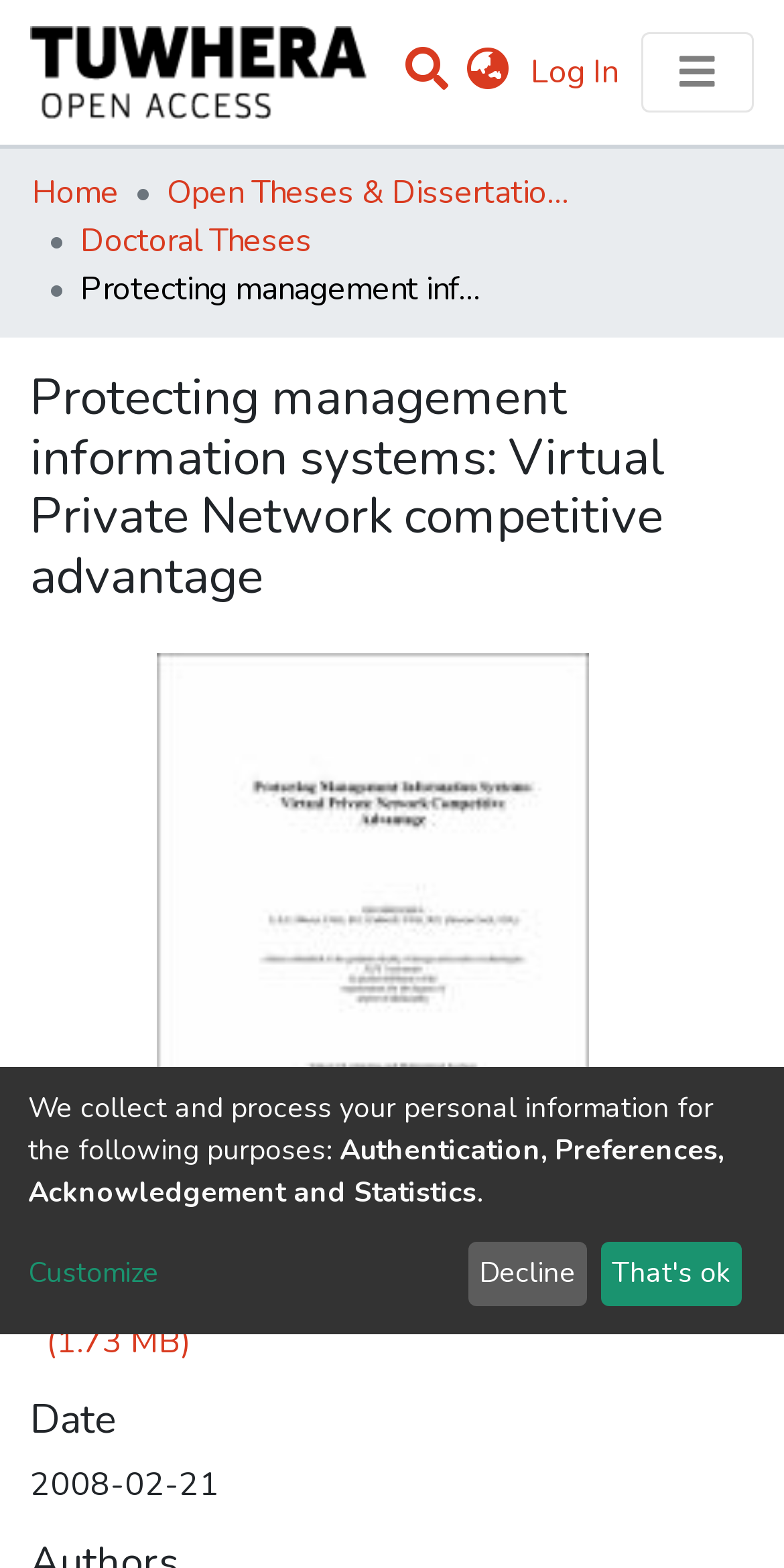Show me the bounding box coordinates of the clickable region to achieve the task as per the instruction: "Switch language".

[0.578, 0.031, 0.667, 0.061]